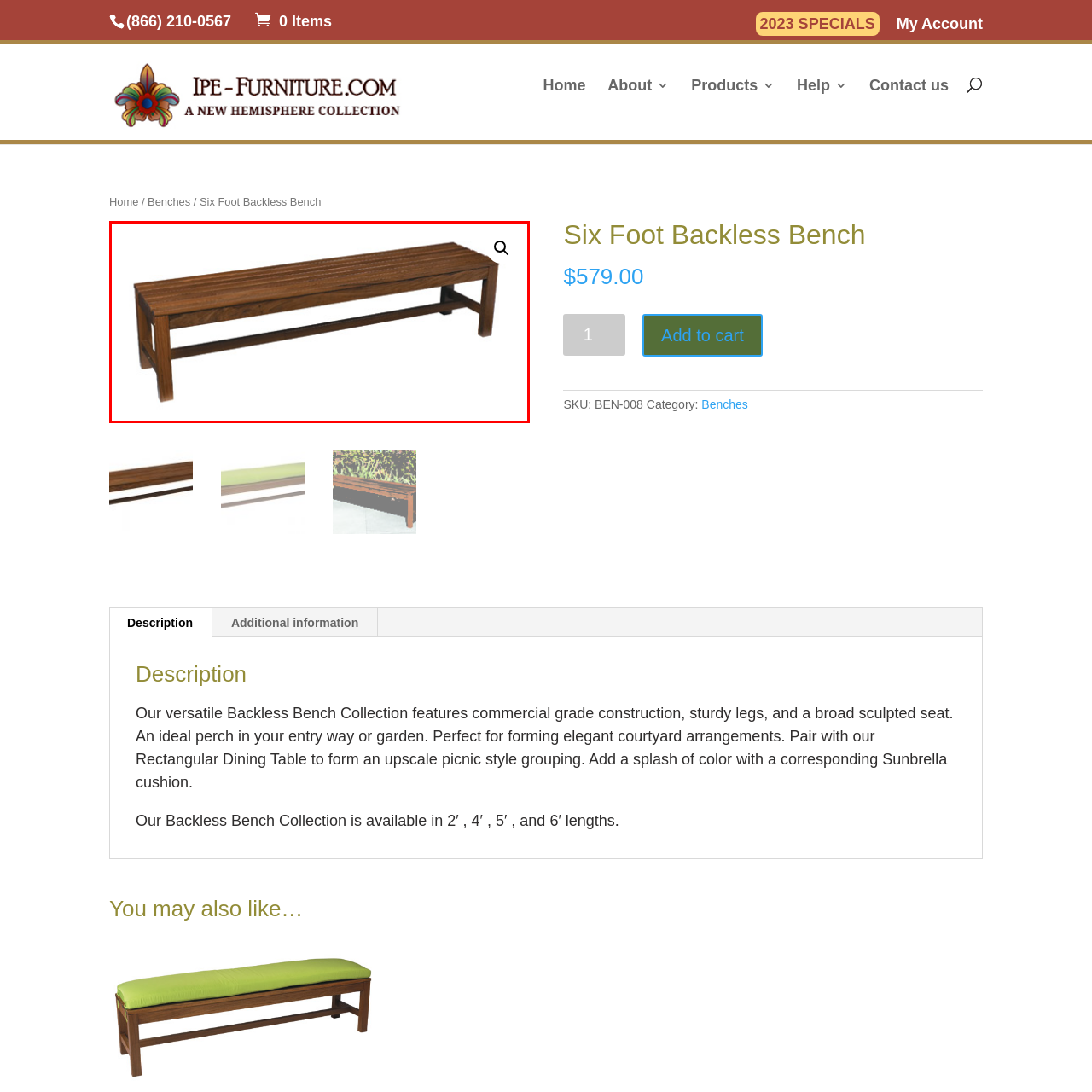Elaborate on the scene depicted within the red bounding box in the image.

This image showcases a beautifully crafted six-foot backless bench made of Ipe wood, known for its durability and rich color. The bench features a slatted design that not only enhances its aesthetic appeal but also allows for water drainage, making it a practical choice for outdoor settings. Its sturdy construction and elegant minimalism make it suitable for various locations, such as gardens, entryways, or as part of a stylish courtyard arrangement. Ideal for pairing with other outdoor furniture, this bench offers both functionality and sophistication, making it a valuable addition to your home or business space. The elegant lines and natural finish of the Ipe wood highlight the craftsmanship involved, creating a warm and inviting atmosphere.